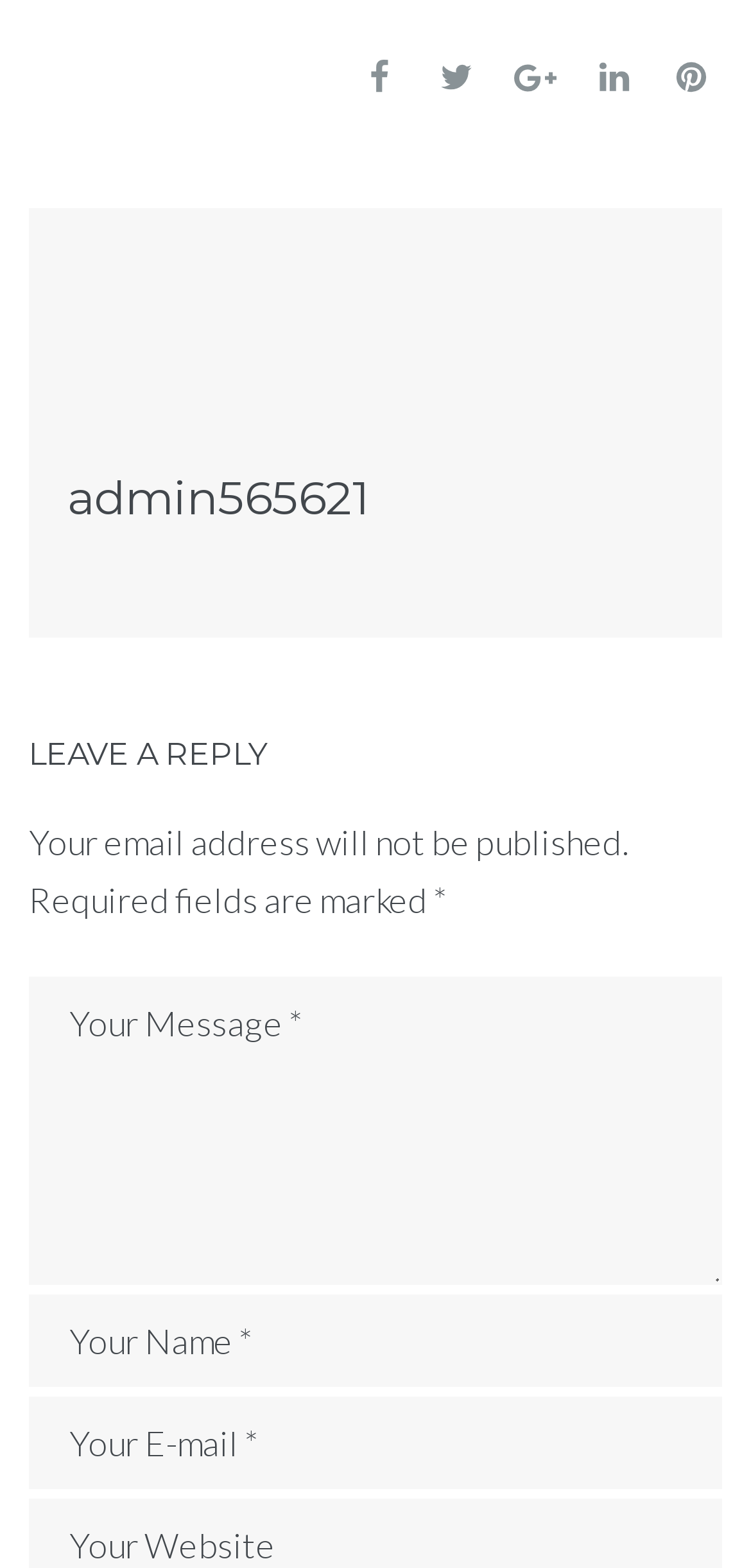How many textboxes are there in the webpage?
Please provide a single word or phrase as your answer based on the image.

3